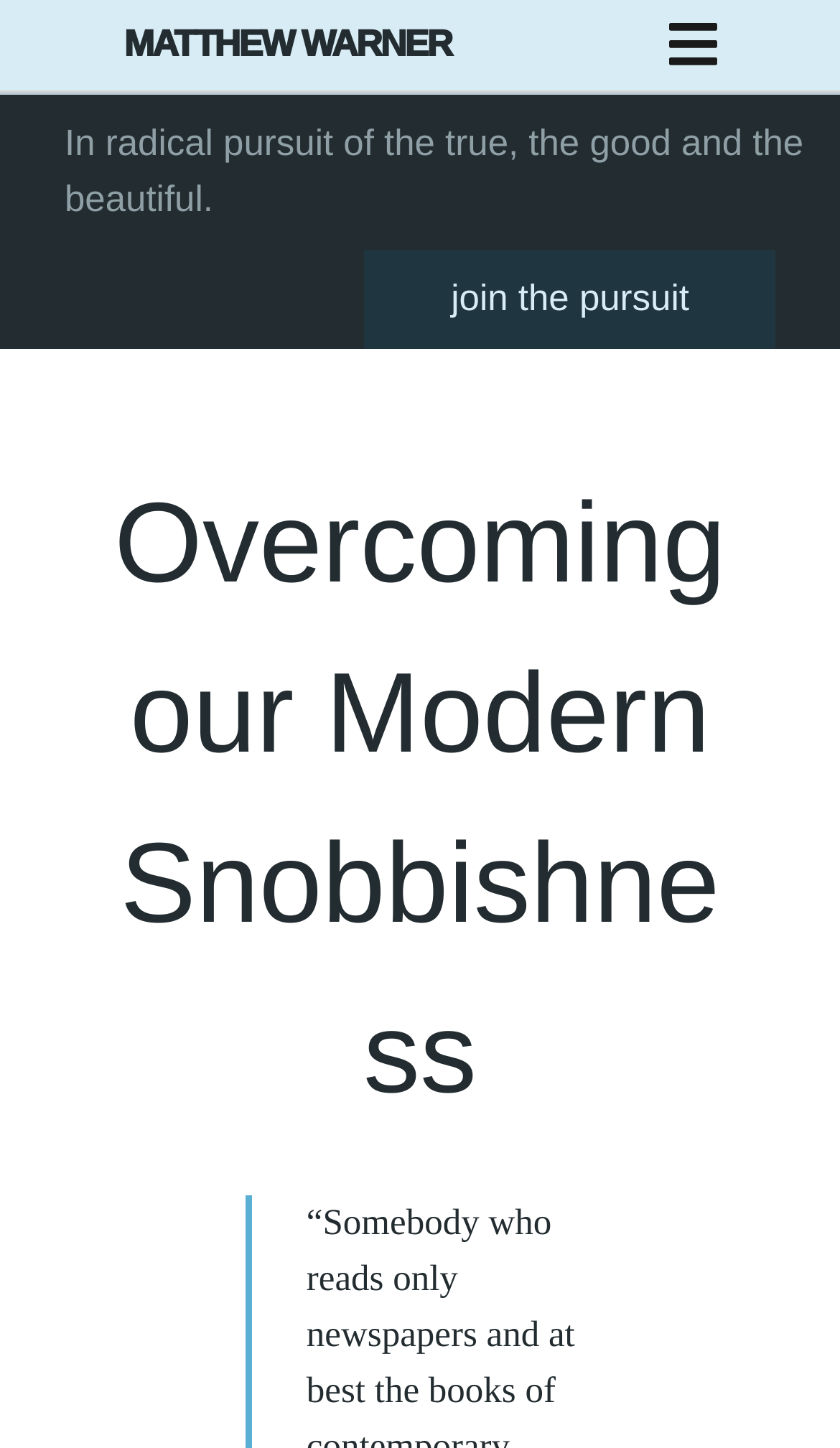Please provide the bounding box coordinates in the format (top-left x, top-left y, bottom-right x, bottom-right y). Remember, all values are floating point numbers between 0 and 1. What is the bounding box coordinate of the region described as: Matthew Warner

[0.147, 0.016, 0.537, 0.045]